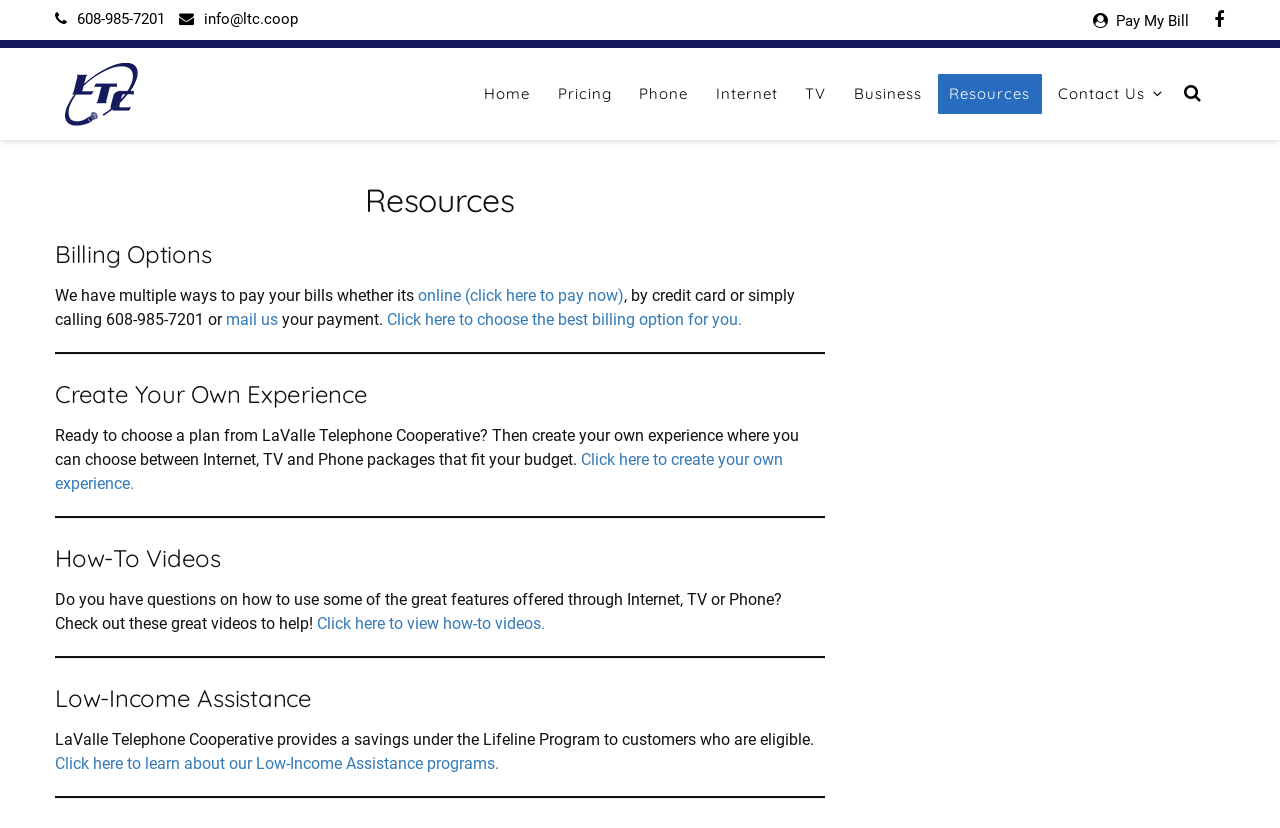Please identify the bounding box coordinates of the clickable area that will fulfill the following instruction: "Call the phone number". The coordinates should be in the format of four float numbers between 0 and 1, i.e., [left, top, right, bottom].

[0.06, 0.012, 0.129, 0.034]